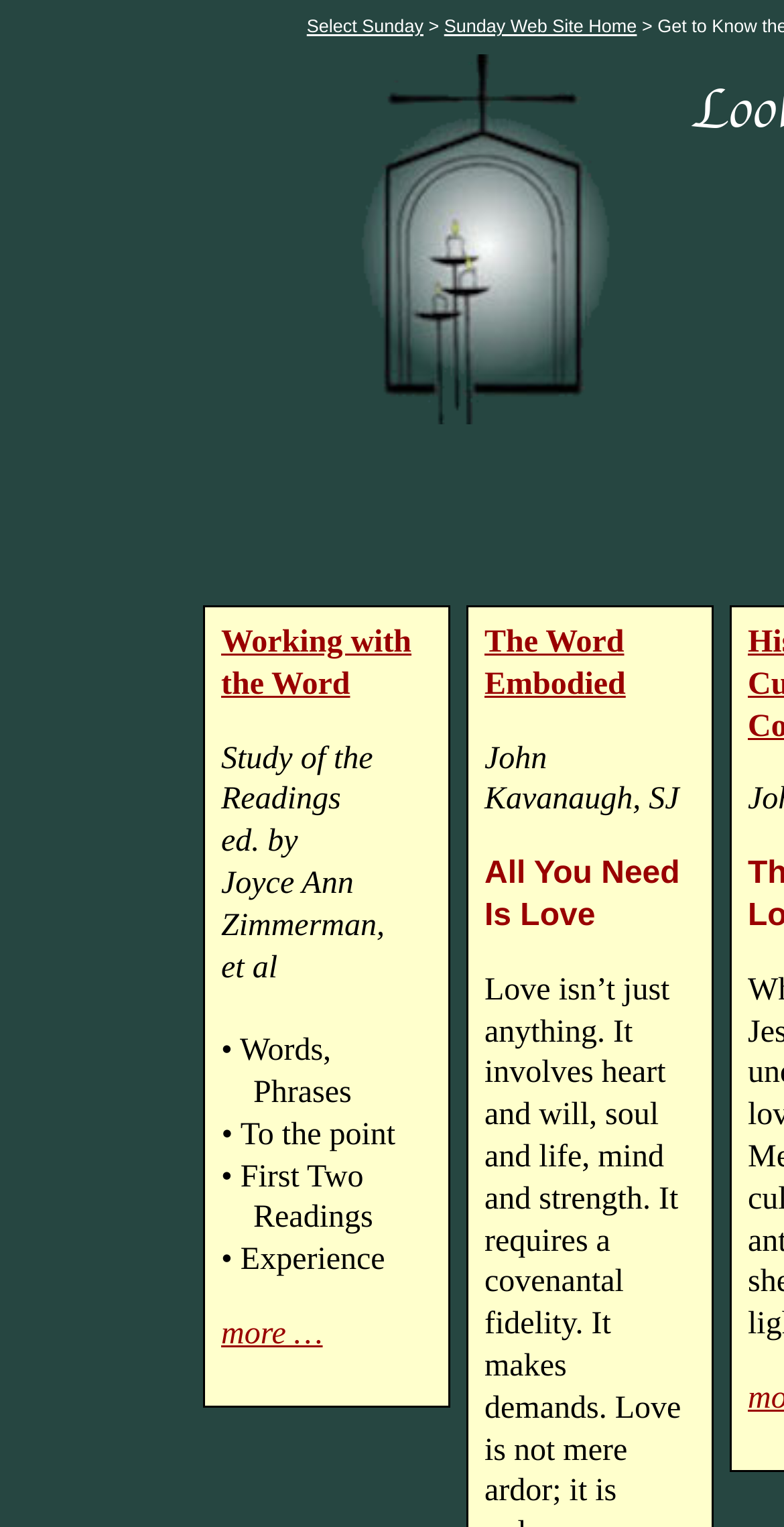Given the following UI element description: "All You Need Is Love", find the bounding box coordinates in the webpage screenshot.

[0.618, 0.561, 0.867, 0.611]